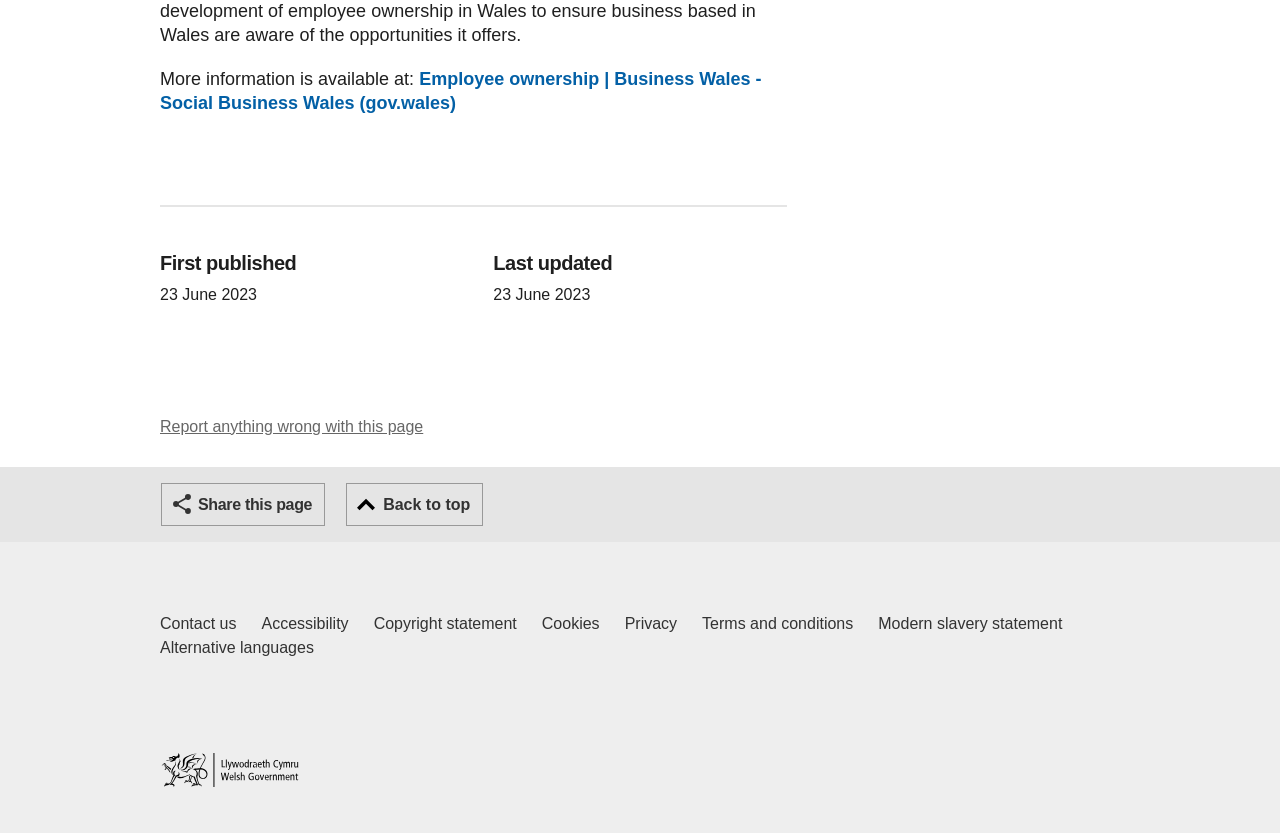Pinpoint the bounding box coordinates of the area that must be clicked to complete this instruction: "Click on 'Employee ownership | Business Wales - Social Business Wales (gov.wales)' link".

[0.125, 0.083, 0.595, 0.136]